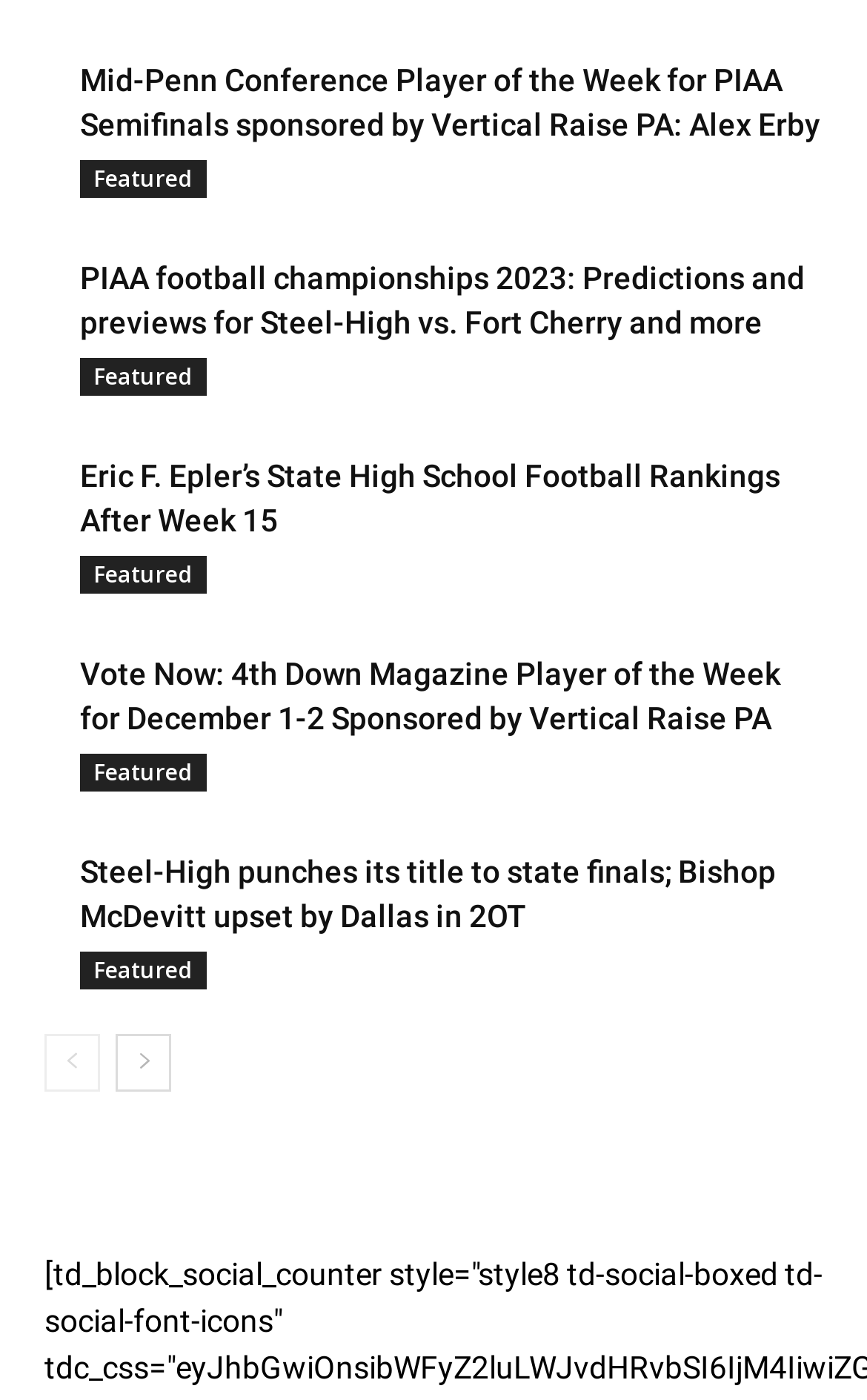What is the title of the first article?
Answer the question using a single word or phrase, according to the image.

Mid-Penn Conference Player of the Week